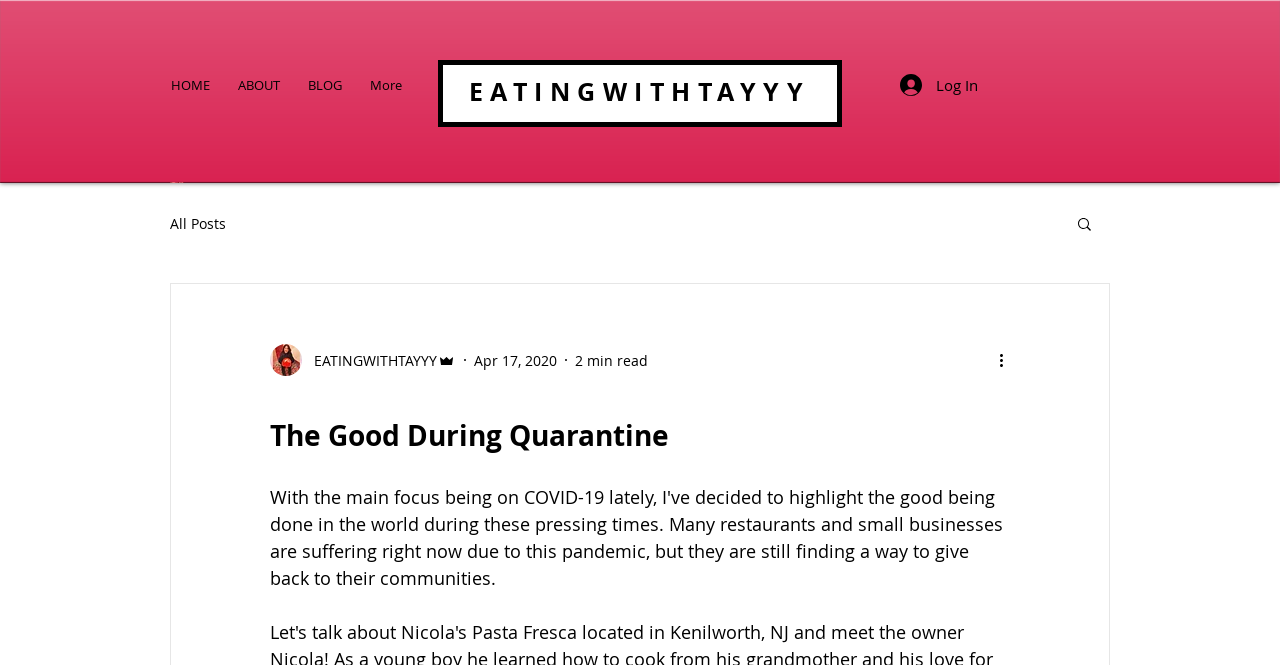Please predict the bounding box coordinates (top-left x, top-left y, bottom-right x, bottom-right y) for the UI element in the screenshot that fits the description: EATINGWITHTAYYY

[0.366, 0.113, 0.633, 0.162]